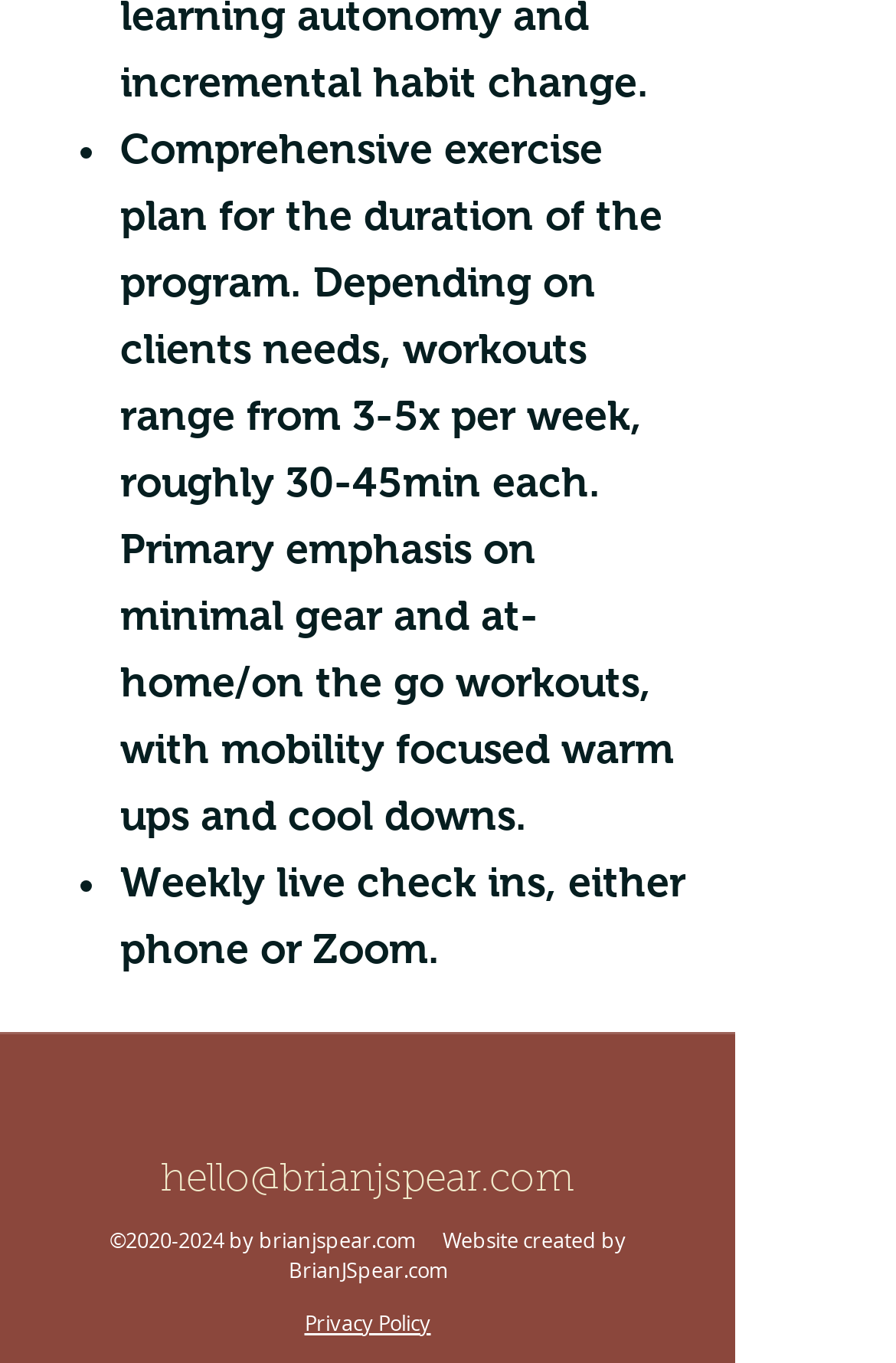What is the email address provided?
Carefully analyze the image and provide a detailed answer to the question.

The heading element with the text 'hello@brianjspear.com' and the link element with the same text suggest that this is the email address provided on the webpage.